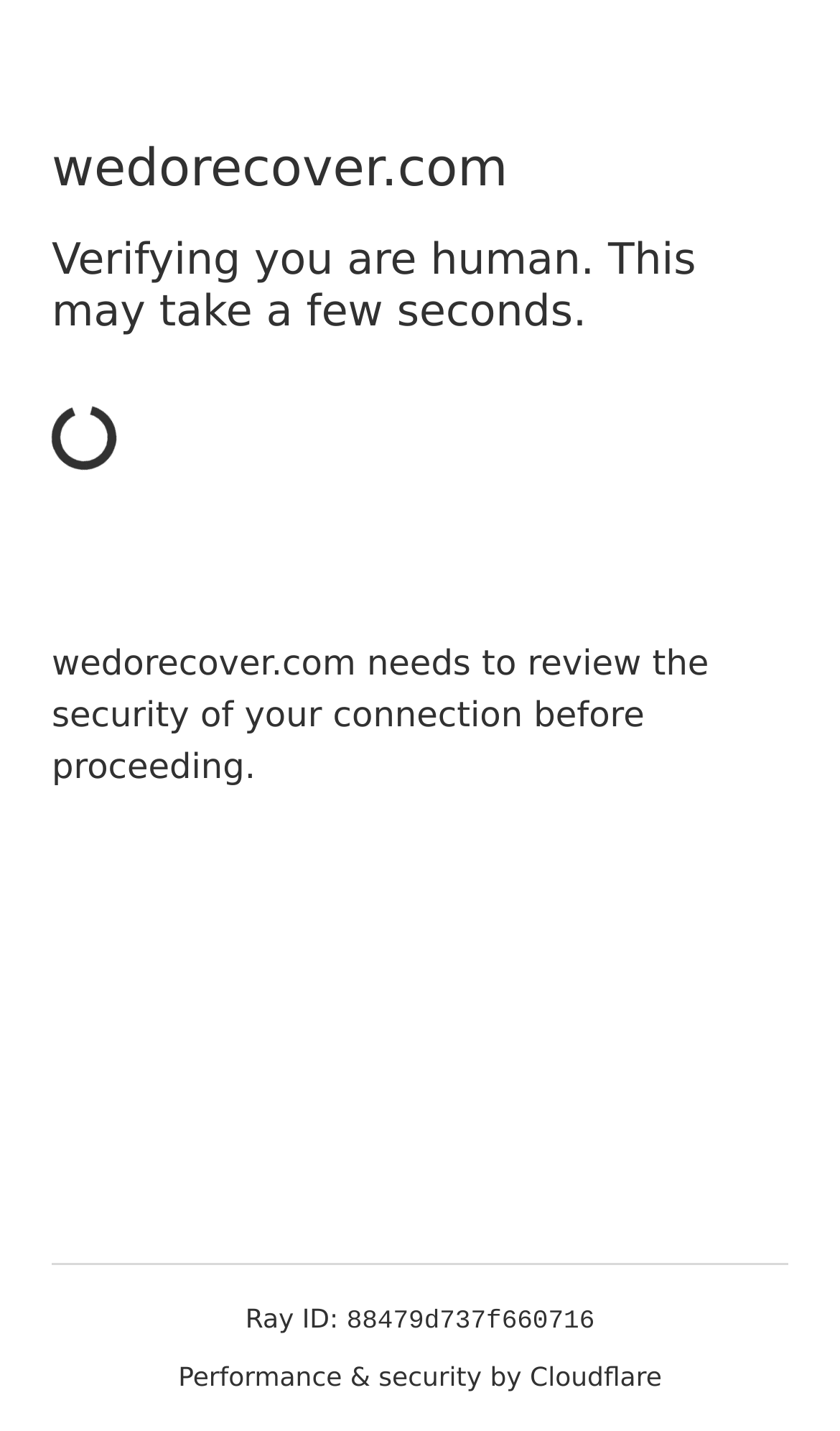Please examine the image and answer the question with a detailed explanation:
What is providing performance and security?

Cloudflare is providing performance and security, as indicated by the StaticText 'Performance & security by Cloudflare' at the bottom of the page.